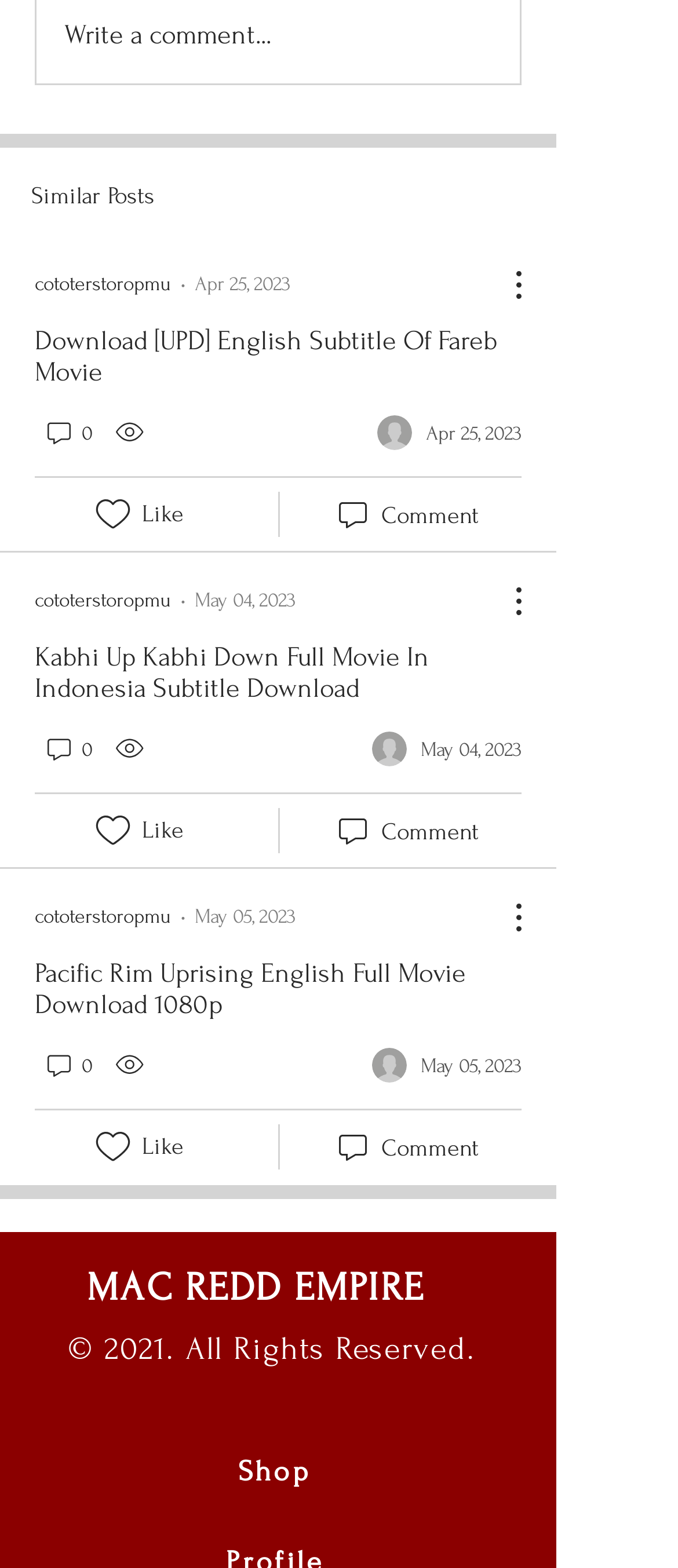Carefully examine the image and provide an in-depth answer to the question: What is the date of the latest post?

I looked for the most recent date mentioned on the page, which is 'May 05, 2023' associated with the post 'Pacific Rim Uprising English Full Movie Download 1080p'.